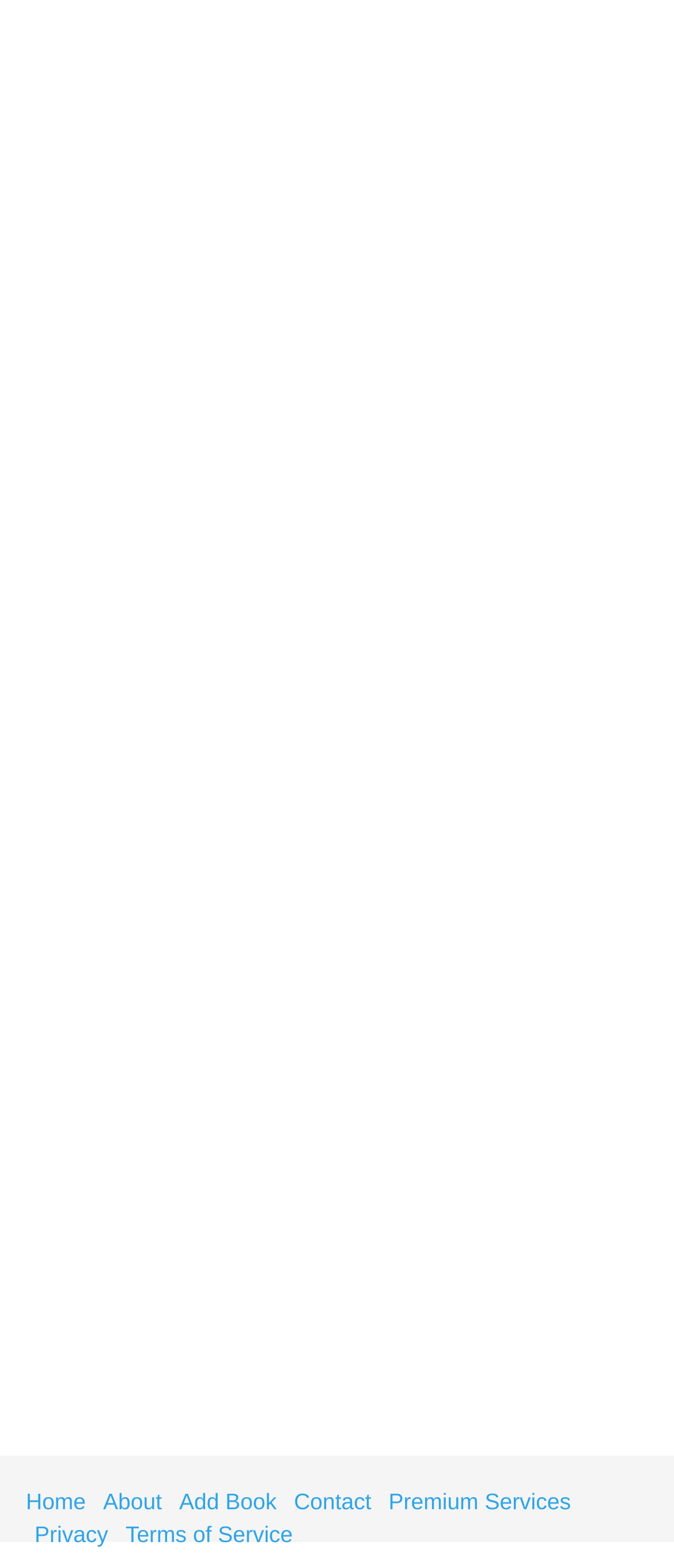Could you determine the bounding box coordinates of the clickable element to complete the instruction: "add a new book"? Provide the coordinates as four float numbers between 0 and 1, i.e., [left, top, right, bottom].

[0.266, 0.949, 0.41, 0.966]